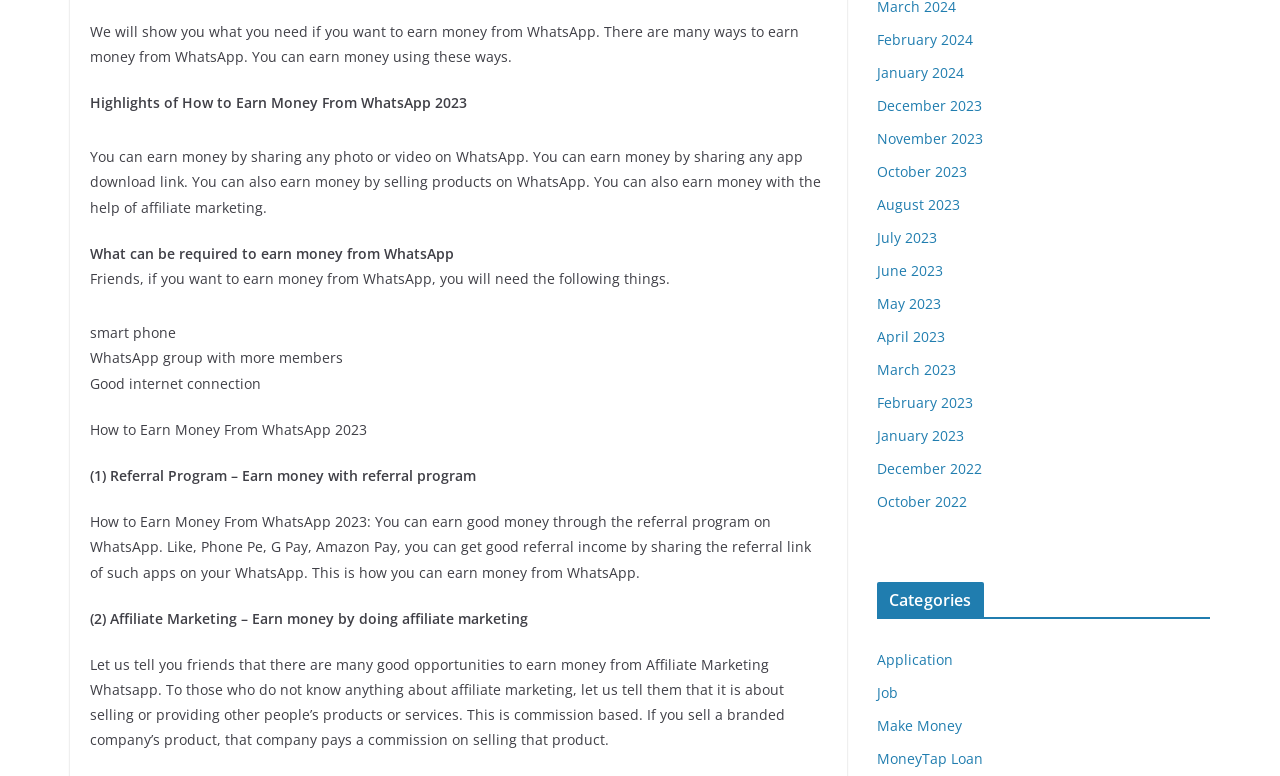Could you specify the bounding box coordinates for the clickable section to complete the following instruction: "Click on the 'Make Money' category"?

[0.685, 0.923, 0.752, 0.947]